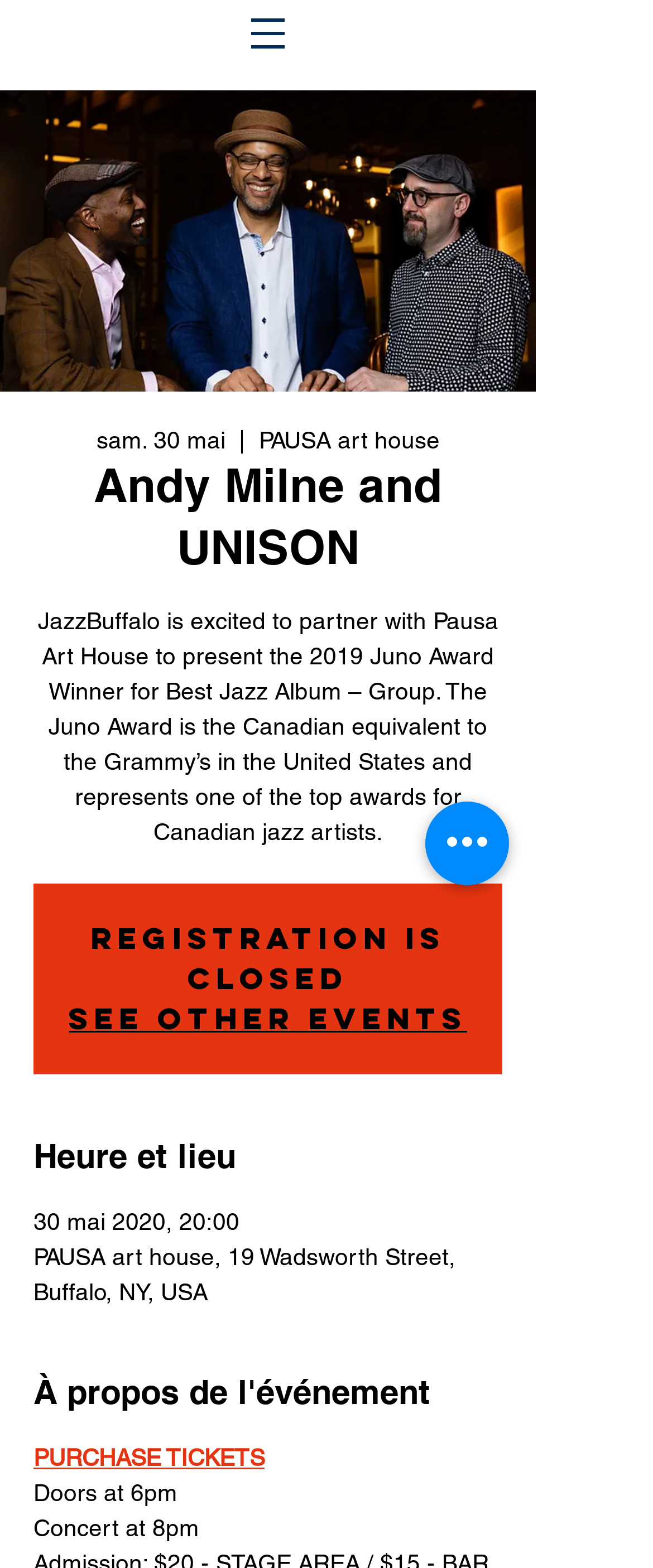What time do the doors open for the event?
Answer the question with just one word or phrase using the image.

6pm